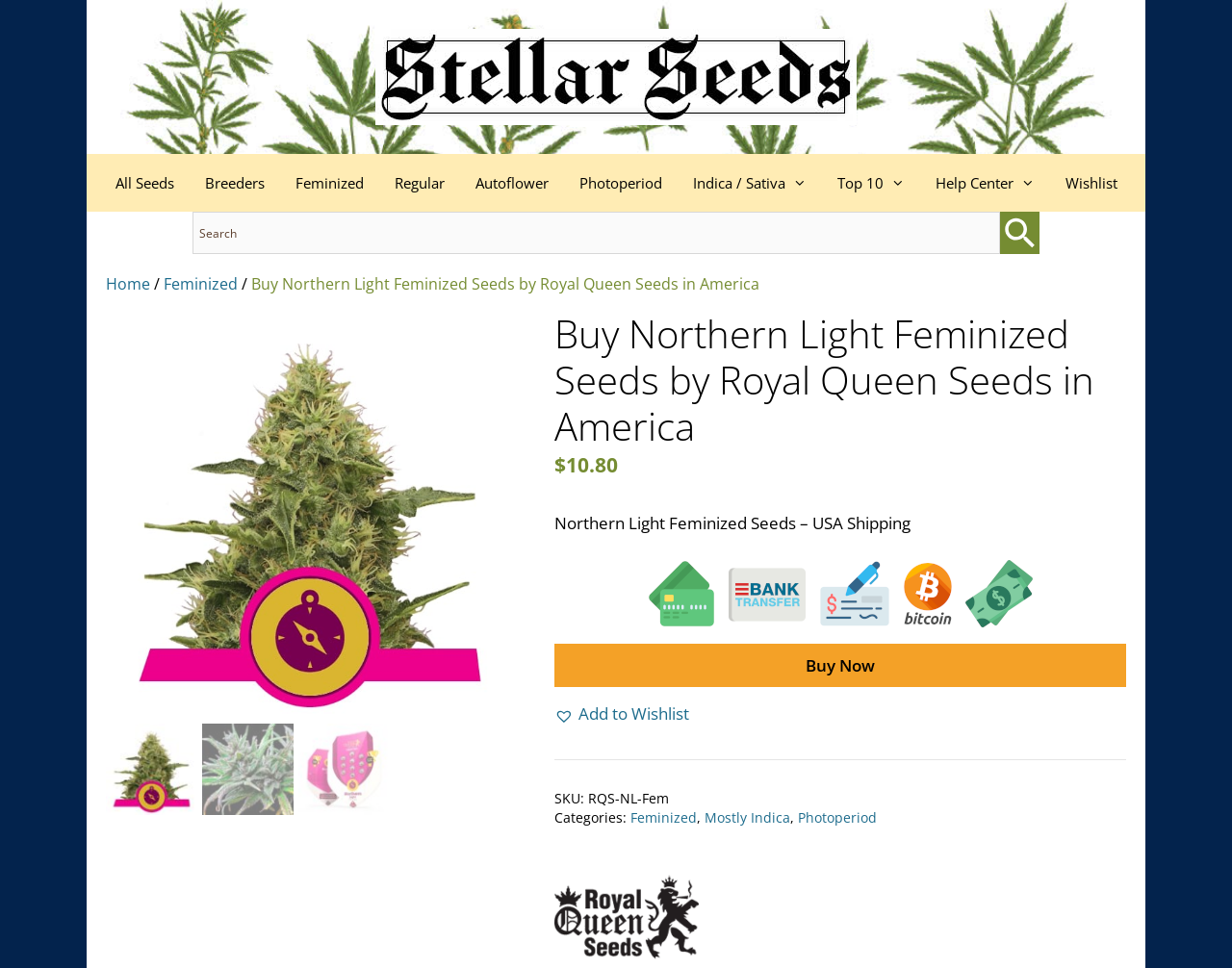Identify the bounding box coordinates of the region that should be clicked to execute the following instruction: "Click the 'Zoning Laws' link".

None